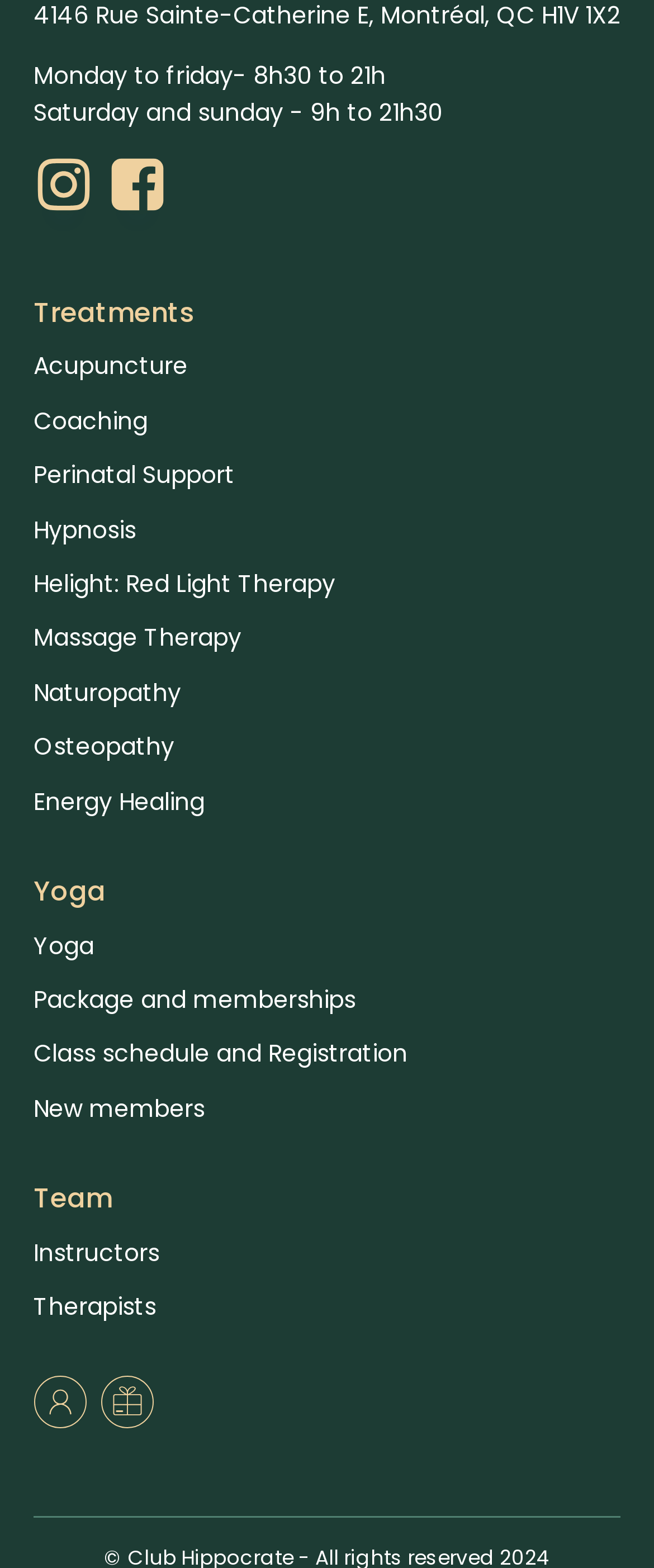Please provide a brief answer to the following inquiry using a single word or phrase:
What are the business hours on weekdays?

8h30 to 21h